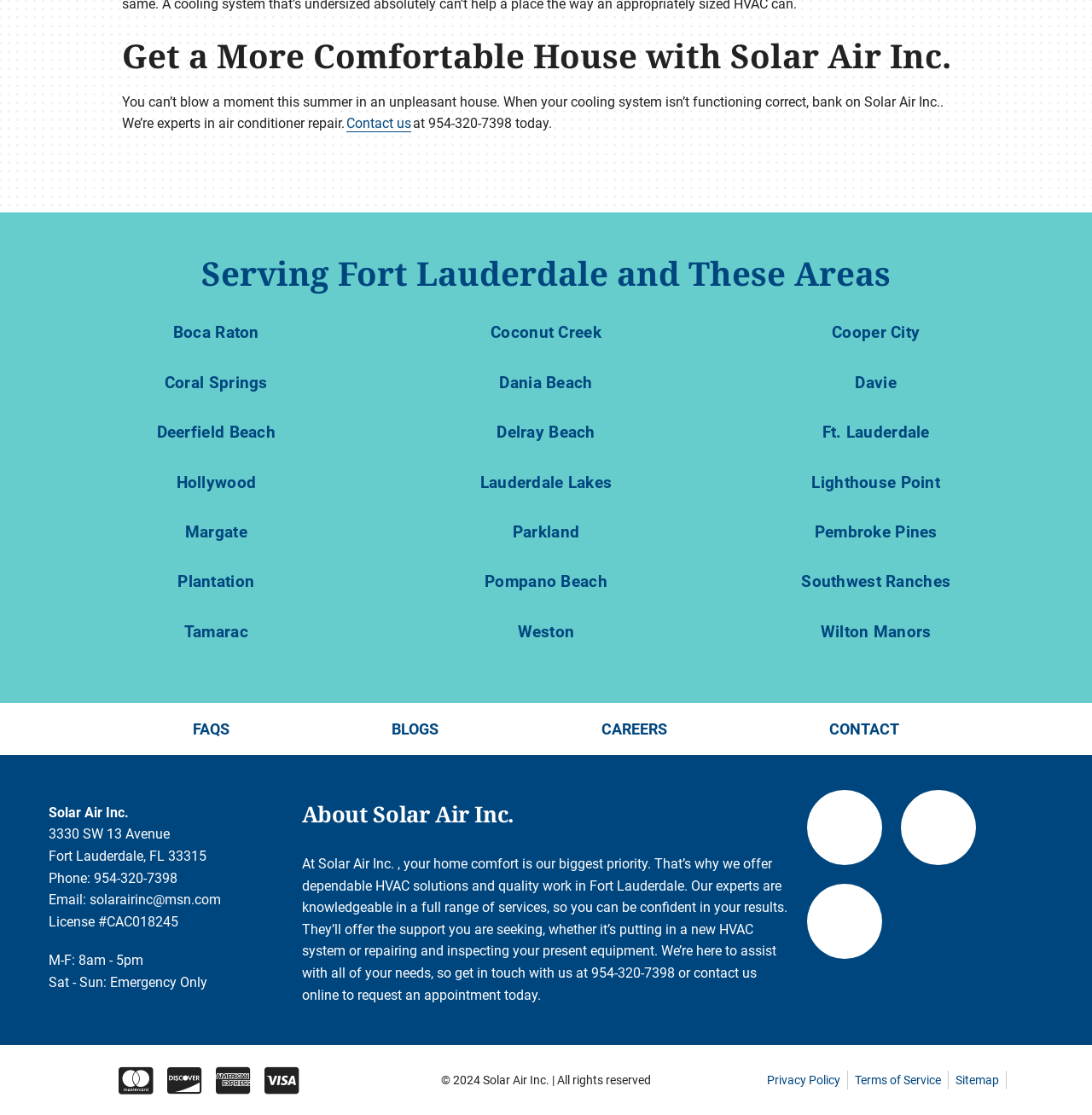What is the license number of the company?
Look at the image and answer with only one word or phrase.

CAC018245